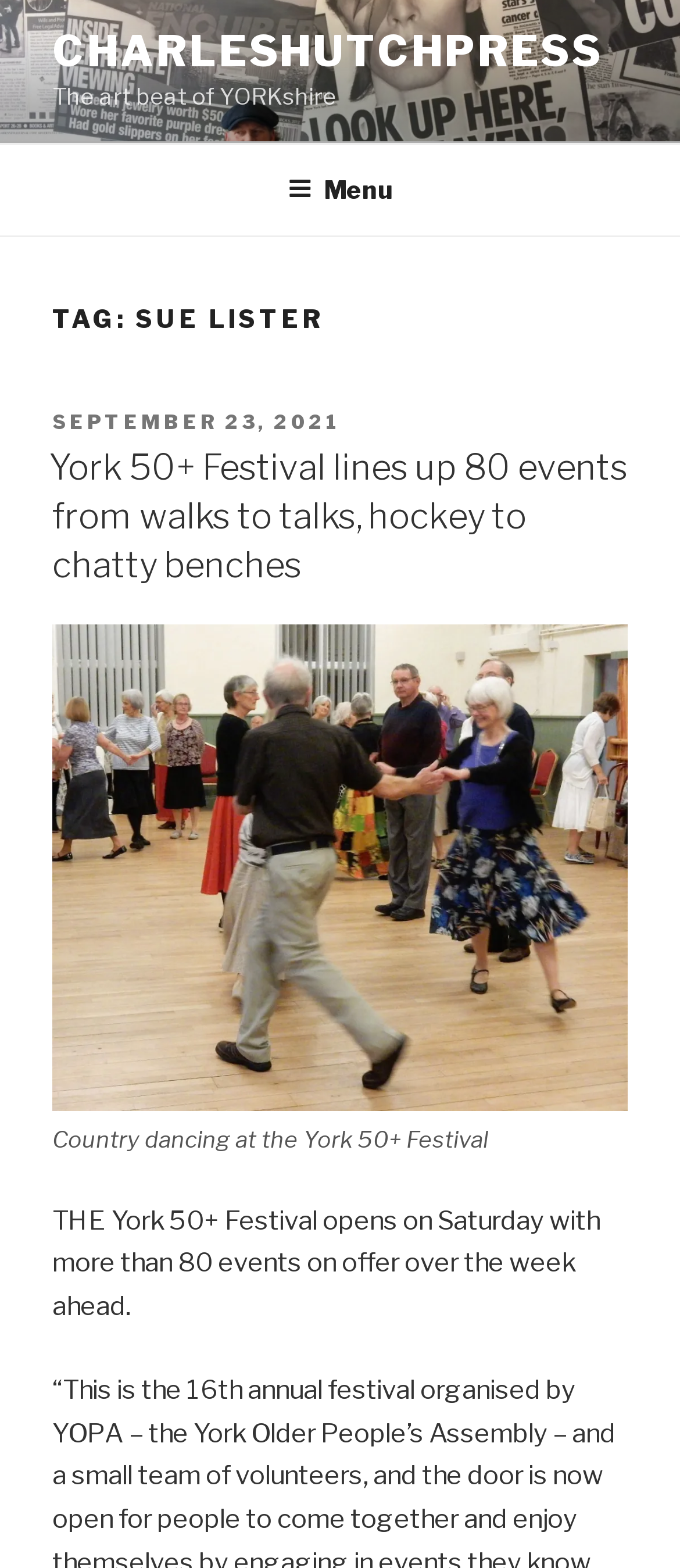From the image, can you give a detailed response to the question below:
What is the activity shown in the figure?

The question asks about the activity shown in the figure. By looking at the webpage content, we can see that the figure has a caption 'Country dancing at the York 50+ Festival', which indicates that the activity shown is country dancing.